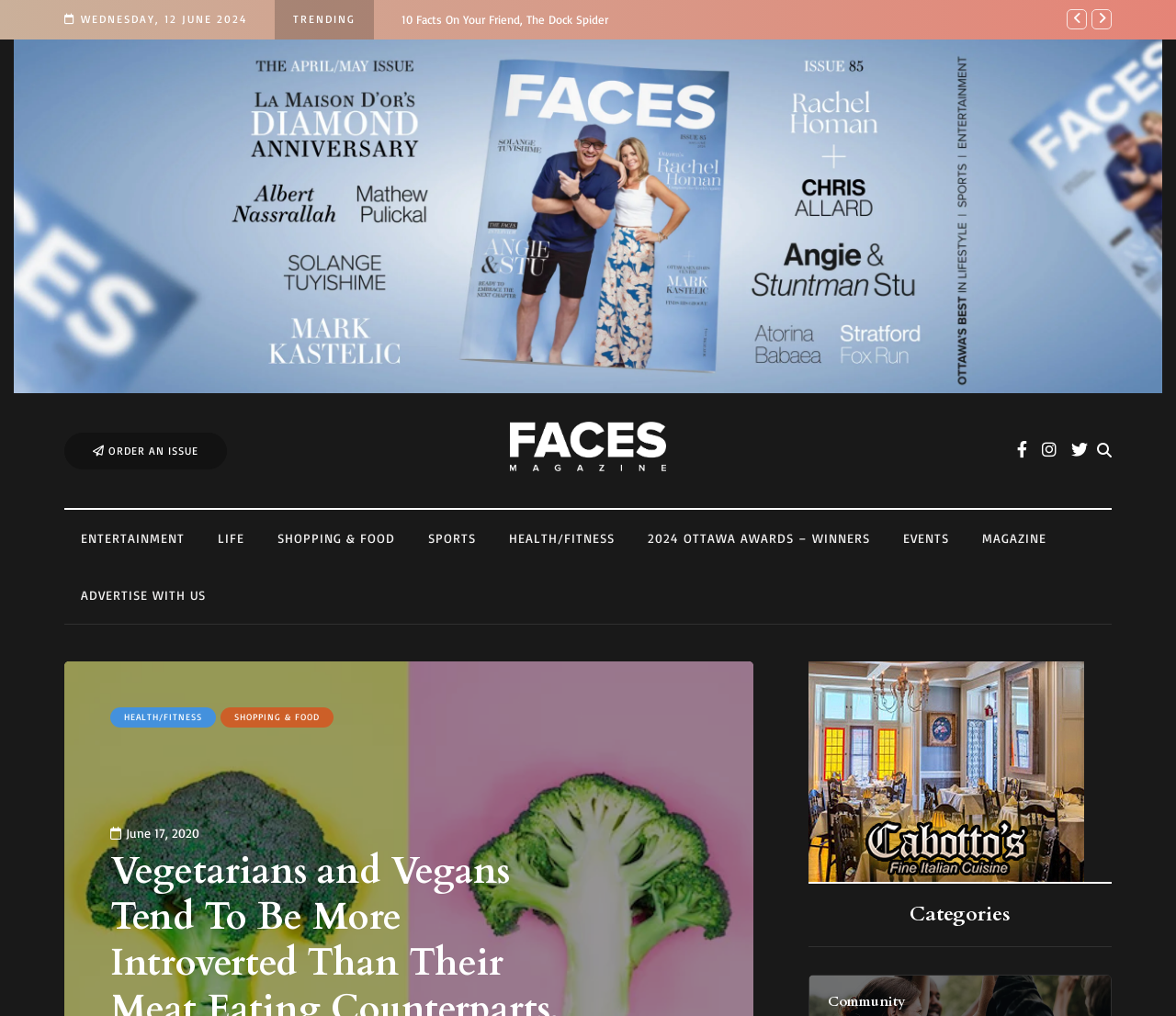Find the bounding box coordinates of the clickable area that will achieve the following instruction: "View the FACES Magazine".

[0.434, 0.415, 0.566, 0.464]